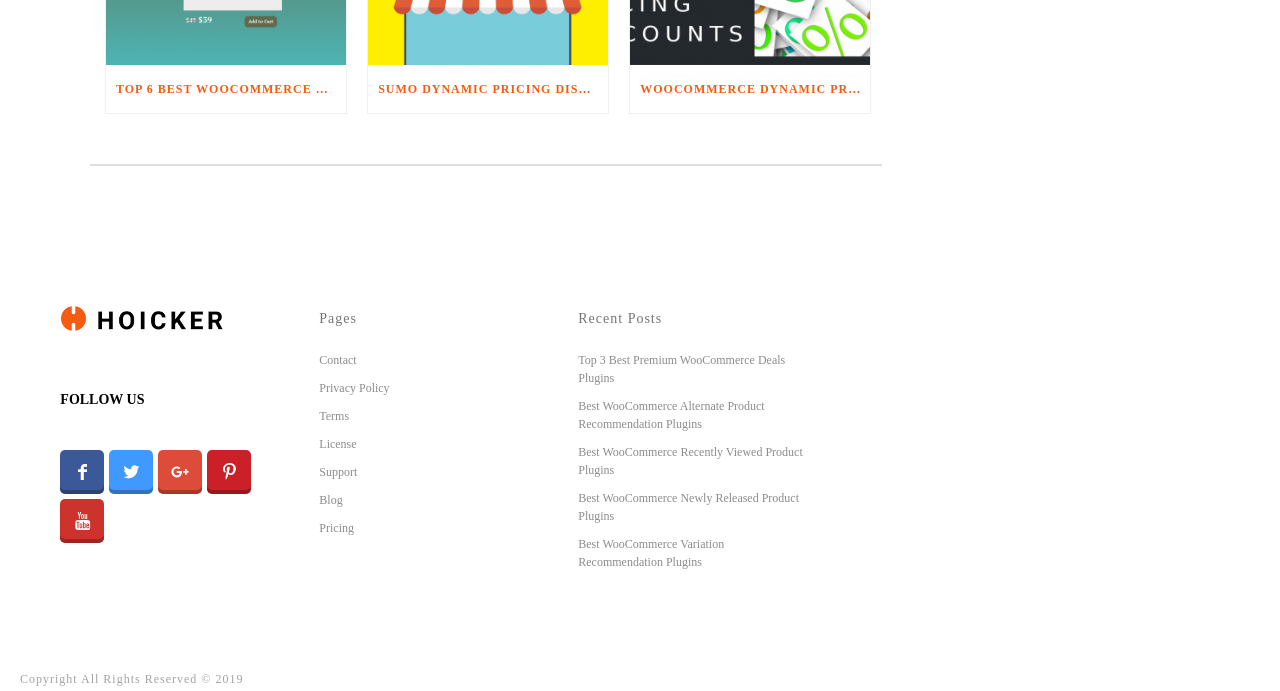Identify the bounding box coordinates of the region I need to click to complete this instruction: "Click on the link to view WooCommerce deals plugins".

[0.083, 0.093, 0.27, 0.163]